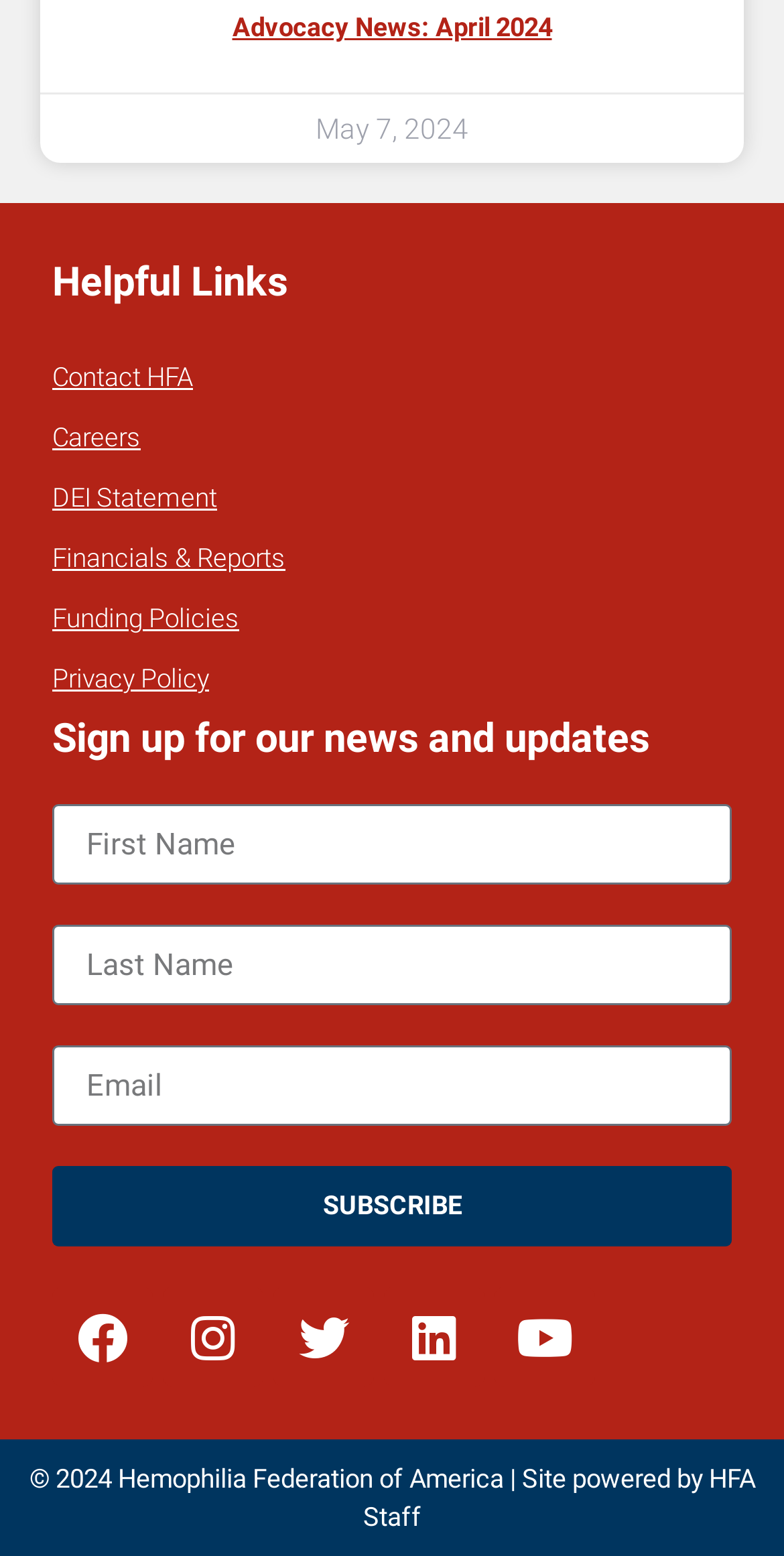What is the name of the organization?
Respond to the question with a single word or phrase according to the image.

Hemophilia Federation of America